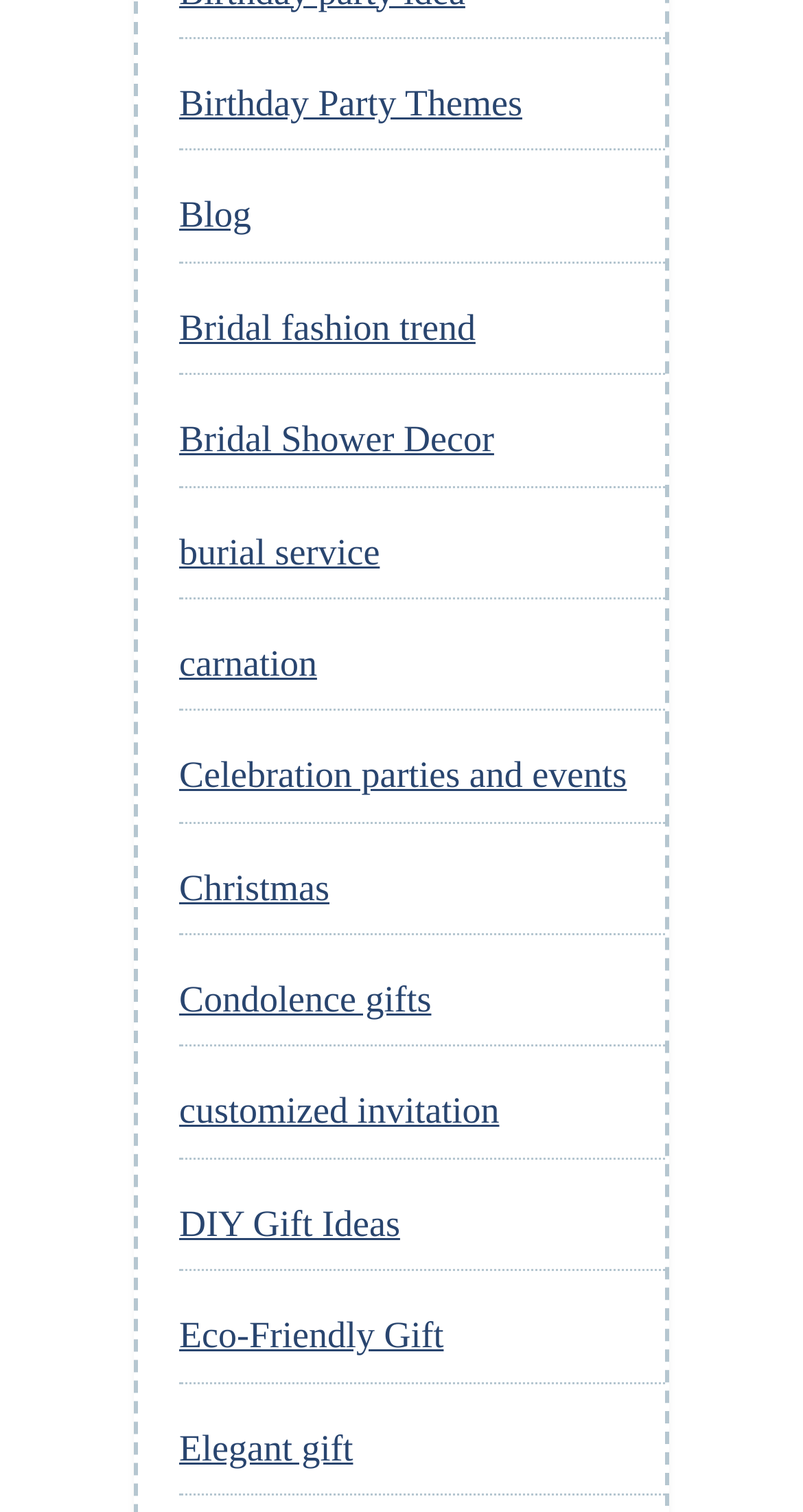Kindly respond to the following question with a single word or a brief phrase: 
What is the last event listed?

Elegant gift